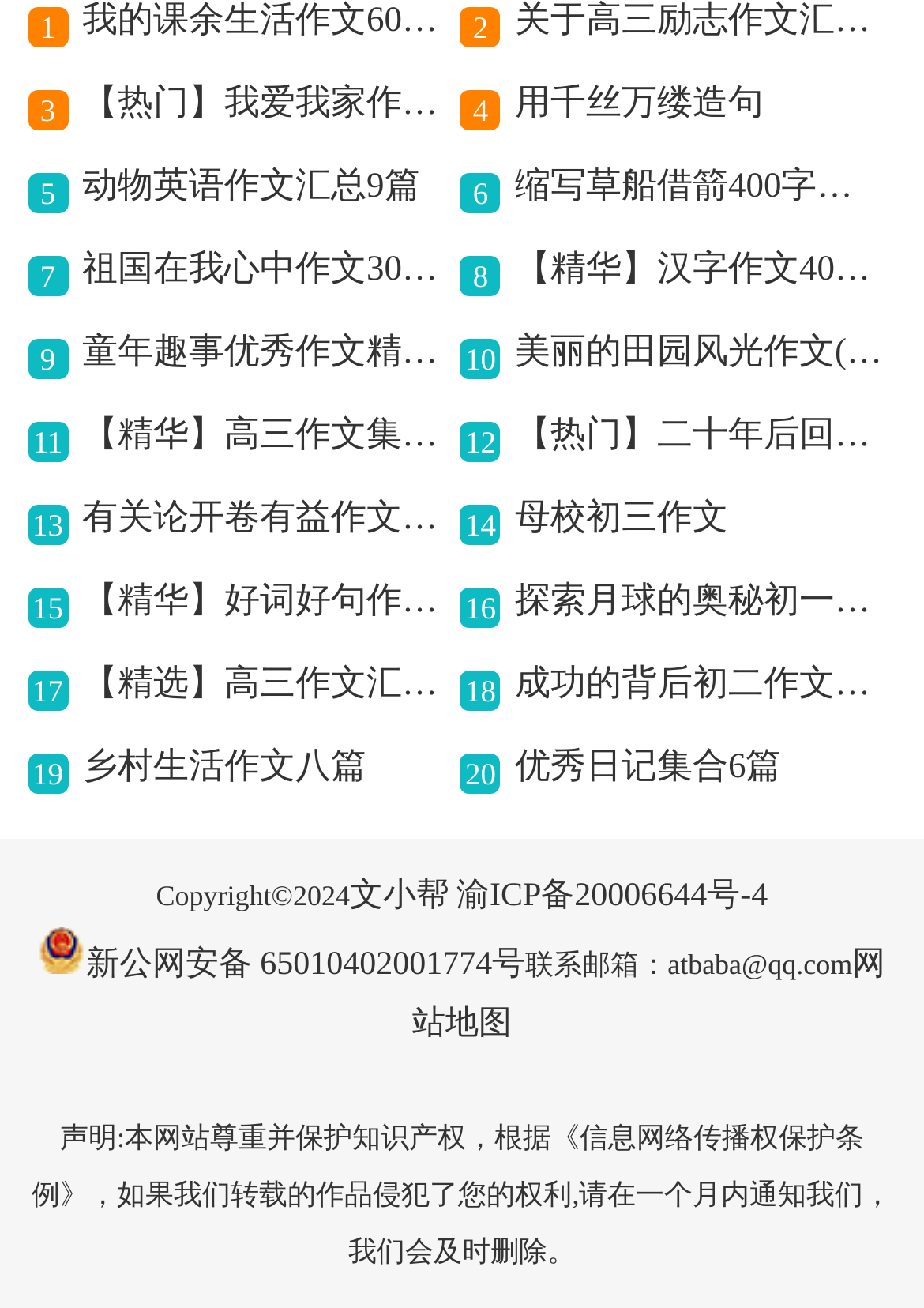How many links are there on this webpage?
Refer to the image and answer the question using a single word or phrase.

56